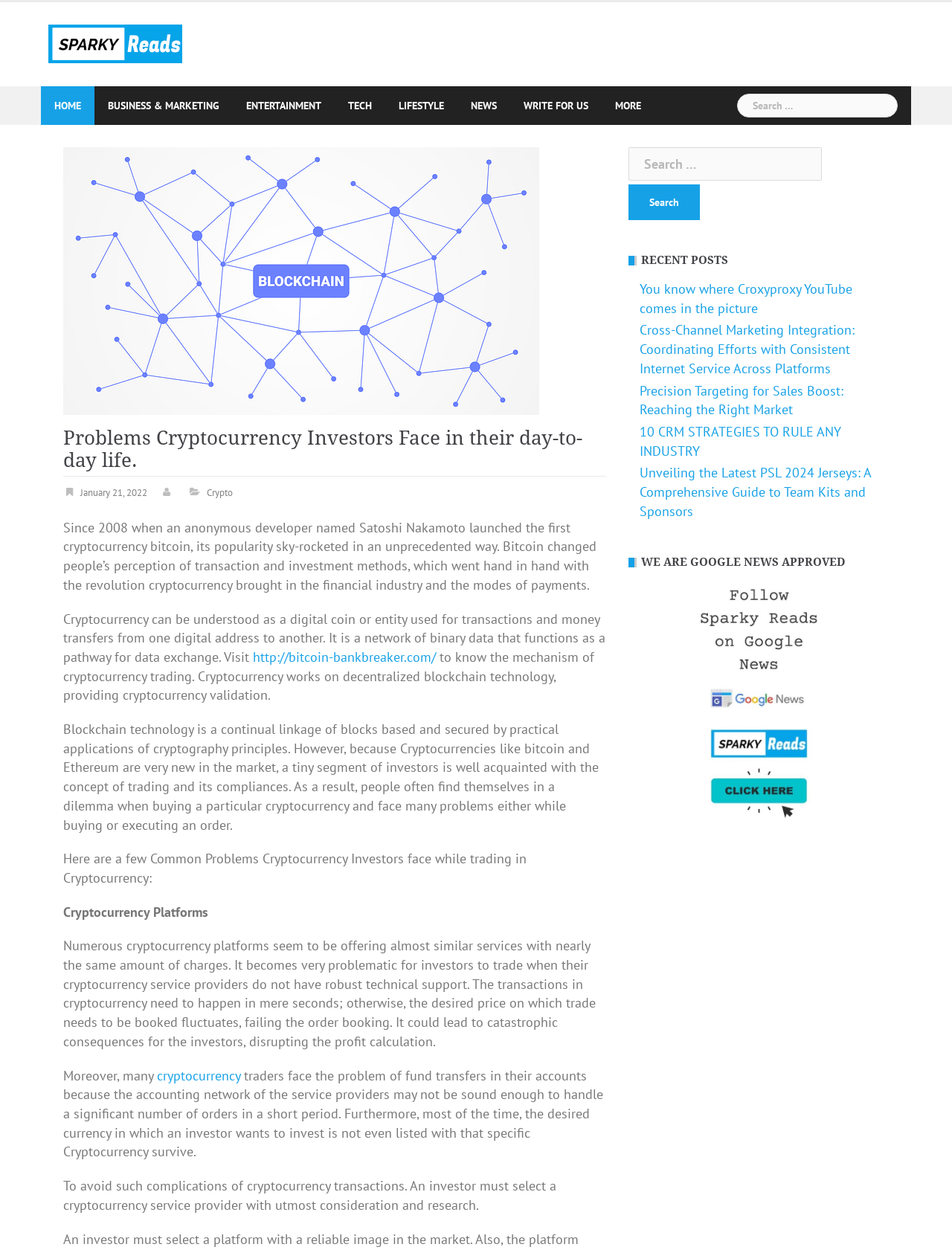Locate the bounding box coordinates for the element described below: "title="Sparky Reads"". The coordinates must be four float values between 0 and 1, formatted as [left, top, right, bottom].

[0.043, 0.027, 0.199, 0.041]